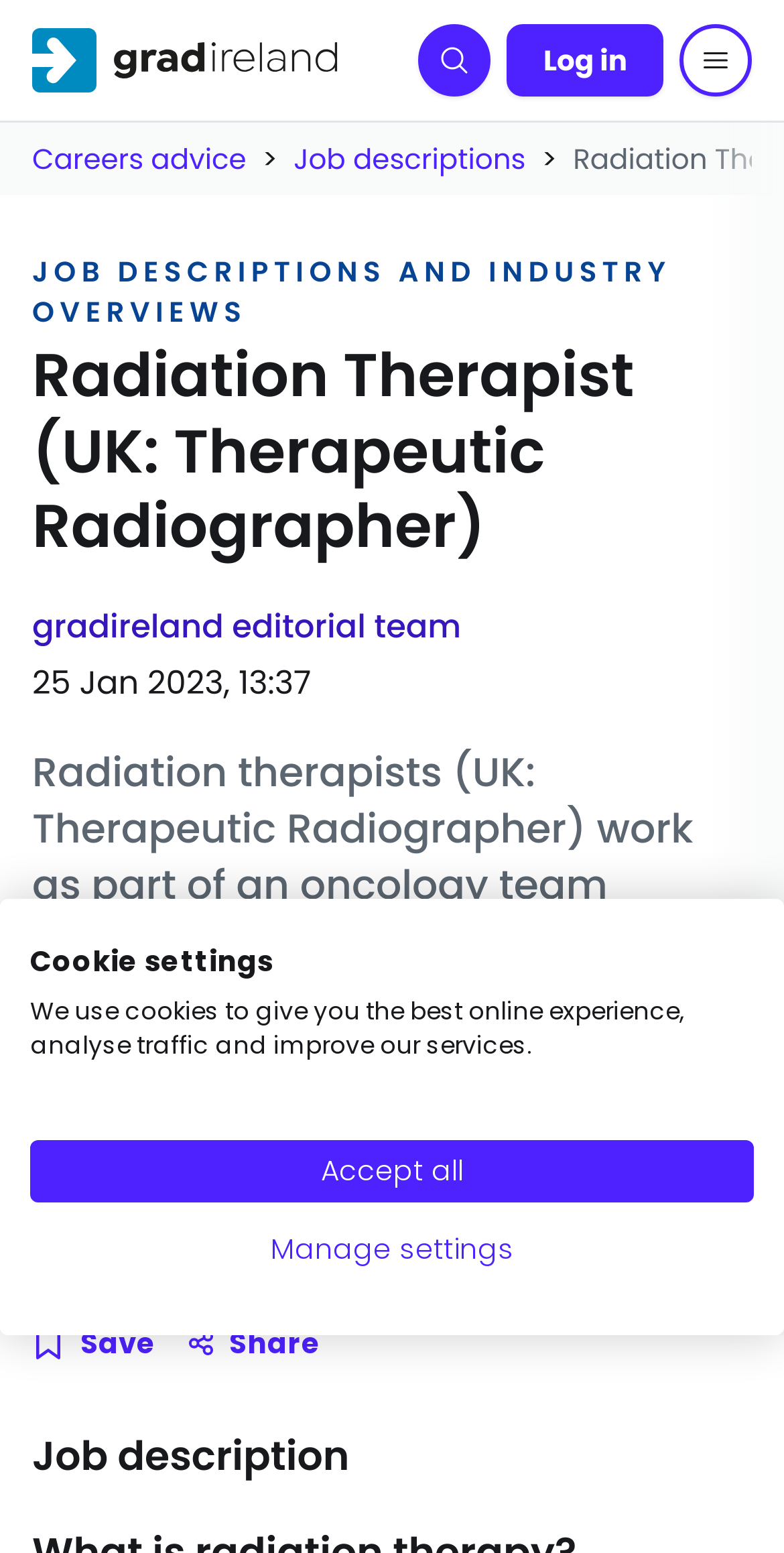Respond to the following query with just one word or a short phrase: 
What is the industry related to this job role?

Oncology